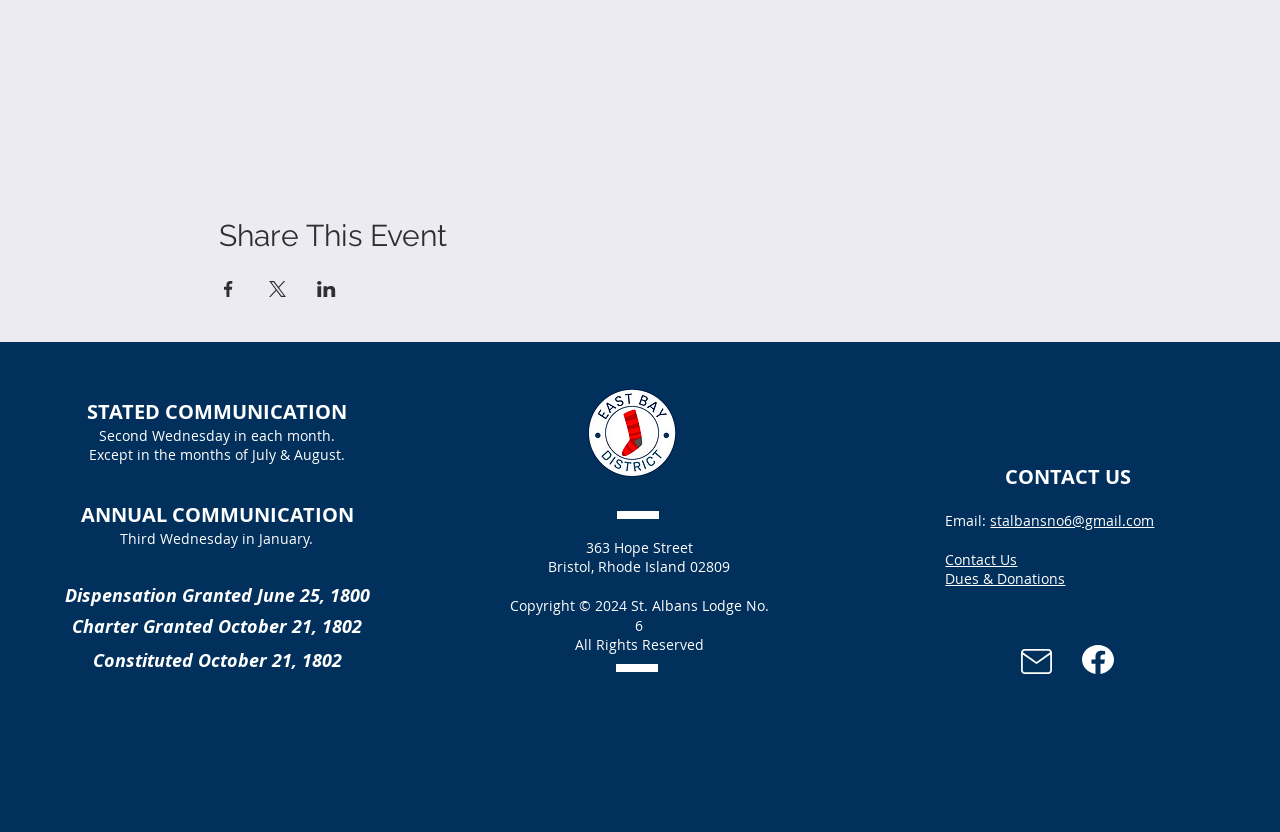How many social media platforms can you share this event on?
Using the image, answer in one word or phrase.

3